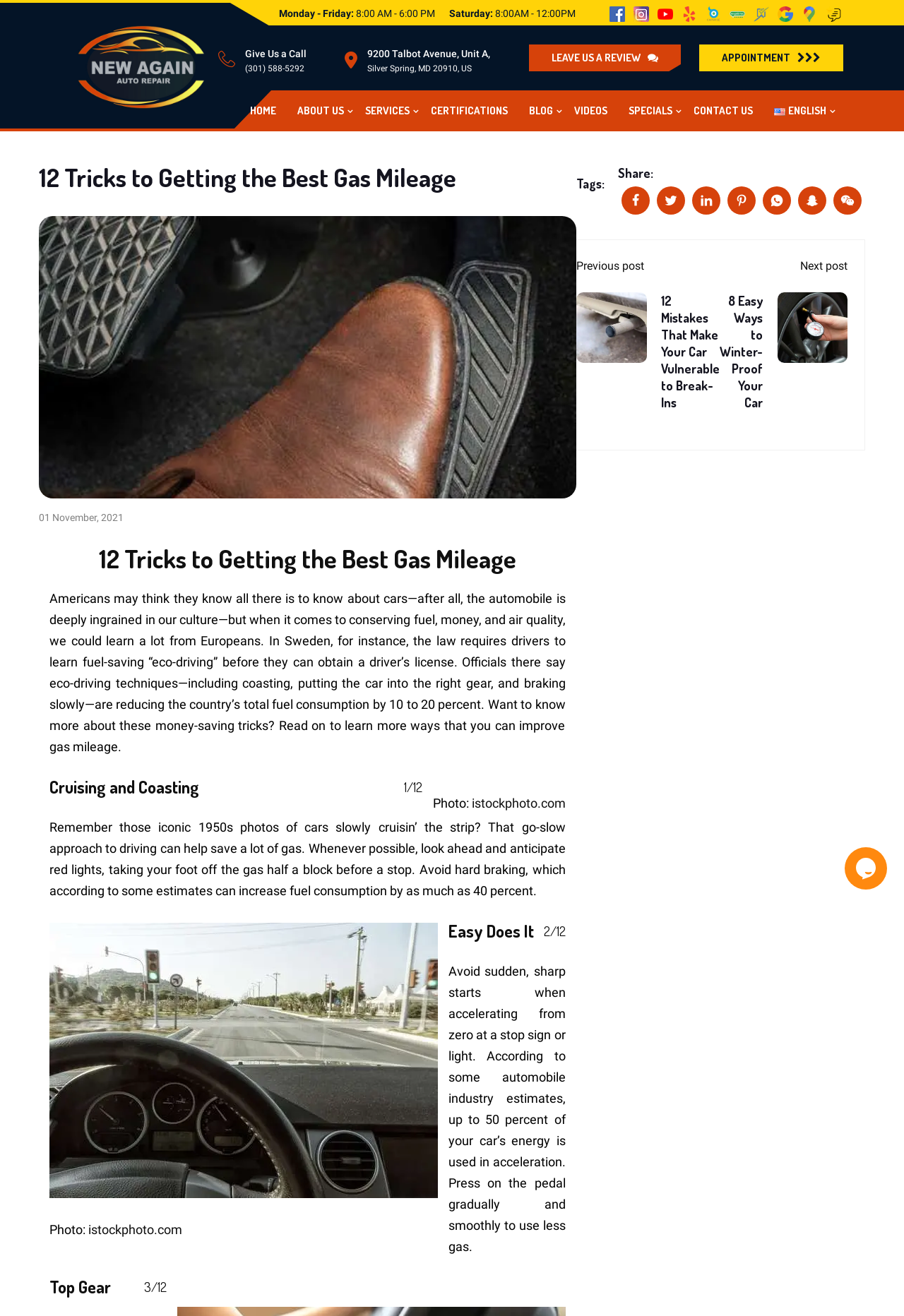Determine the bounding box coordinates of the clickable element necessary to fulfill the instruction: "Leave a review". Provide the coordinates as four float numbers within the 0 to 1 range, i.e., [left, top, right, bottom].

[0.584, 0.033, 0.754, 0.055]